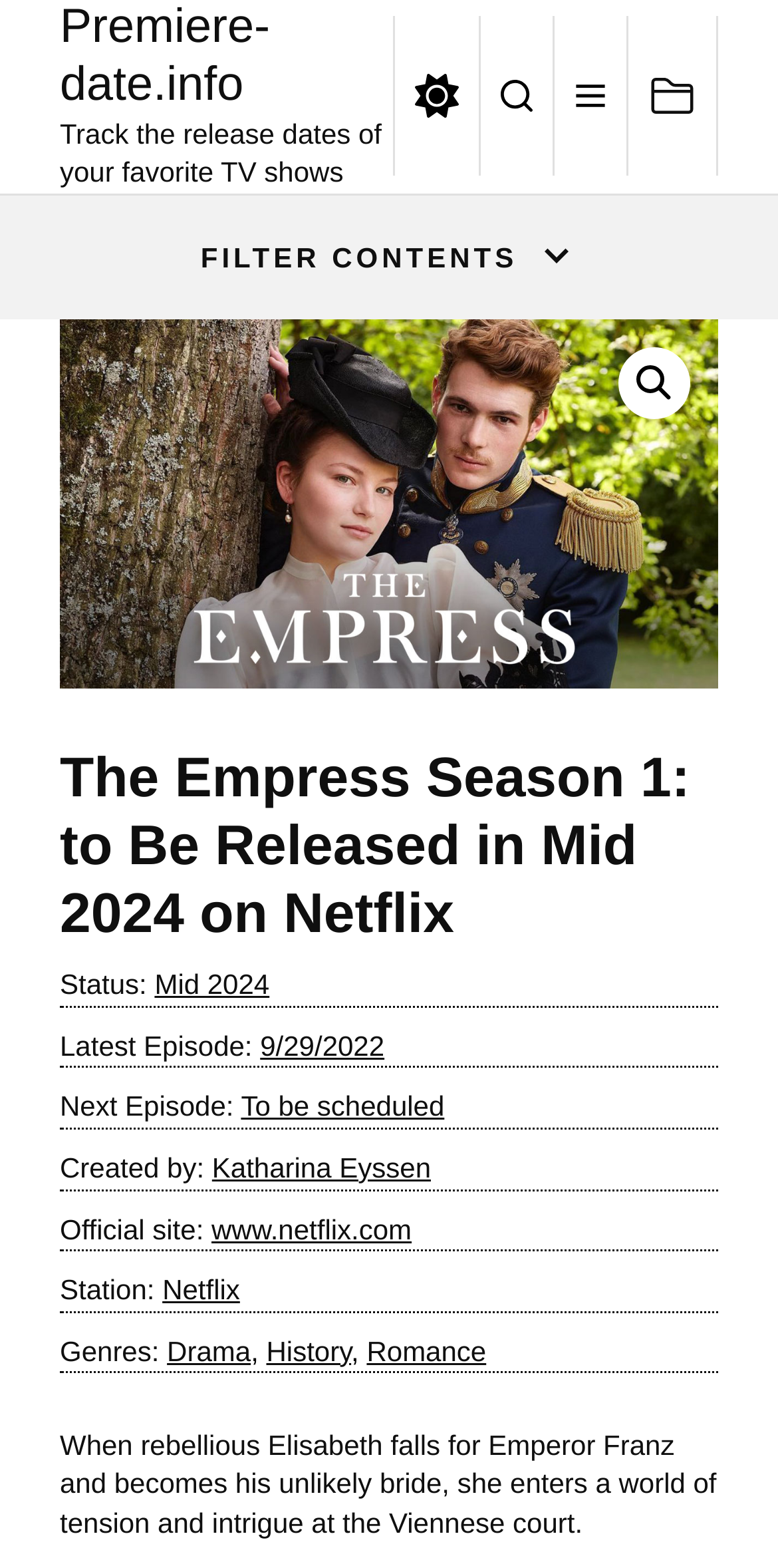Please locate and retrieve the main header text of the webpage.

The Empress Season 1: to Be Released in Mid 2024 on Netflix